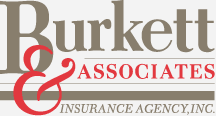Illustrate the image with a detailed caption.

The image features the logo of Burkett and Associates, an insurance agency. The design showcases the name "Burkett" in a bold, muted brown font, emphasizing professionalism and stability. The word "Associates" is presented in a vibrant red, adding a dynamic contrast that draws attention. The logo is completed with the phrase "INSURANCE AGENCY, INC." in a more understated style below. This logo serves as a visual representation of the agency's commitment to providing comprehensive insurance solutions, highlighting both their authority and accessibility in the industry.